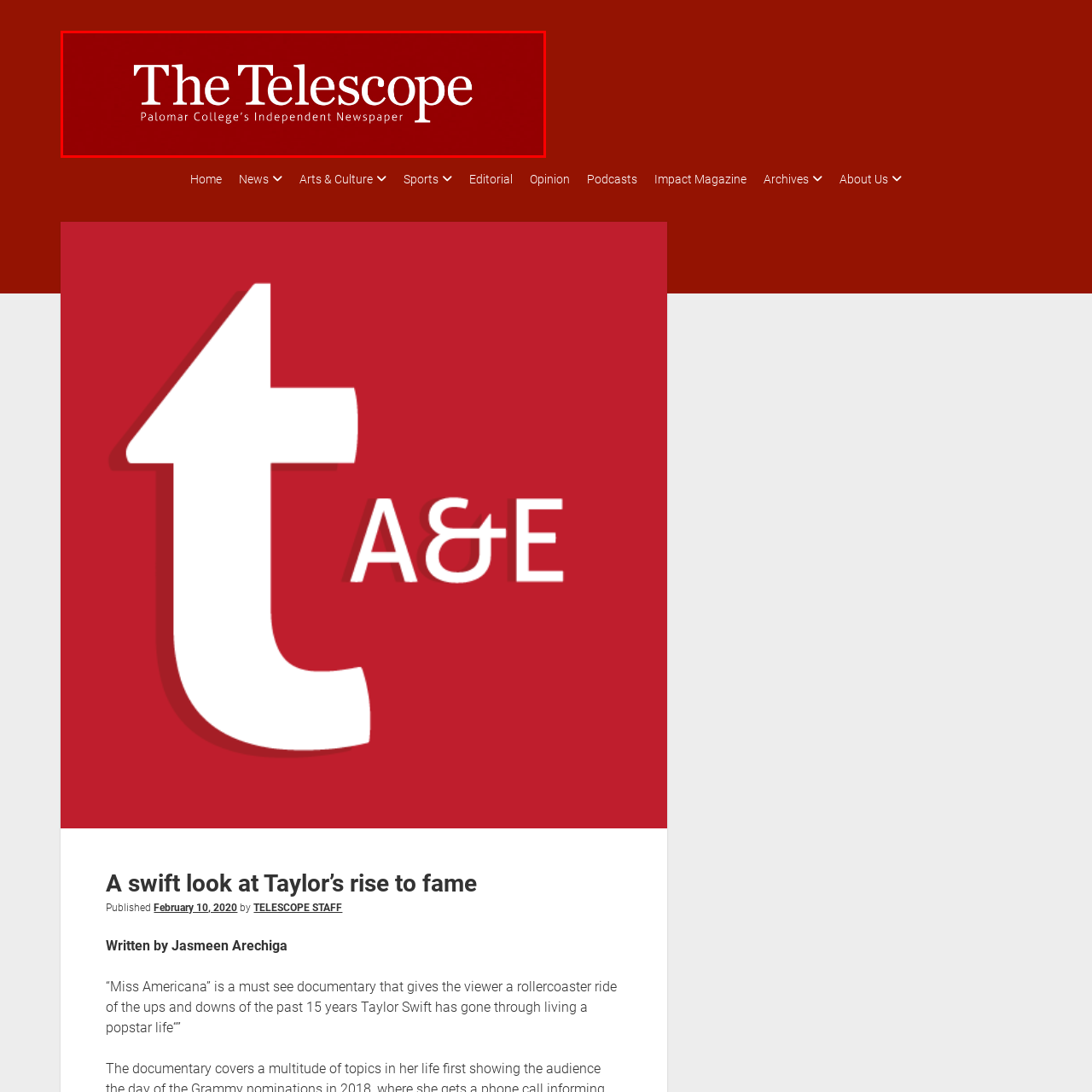Create a detailed description of the image enclosed by the red bounding box.

The image features the logo of "The Telescope," which is identified as Palomar College's independent newspaper. The design showcases a bold and elegant typographic arrangement, with "The Telescope" prominently displayed in a classic font against a rich red background. Below the main title, a smaller text reinforces its identity, stating "Palomar College's Independent Newspaper." This logo signifies the newspaper's commitment to providing independent journalism and serves as a visual emblem representing the student body and campus community at Palomar College.